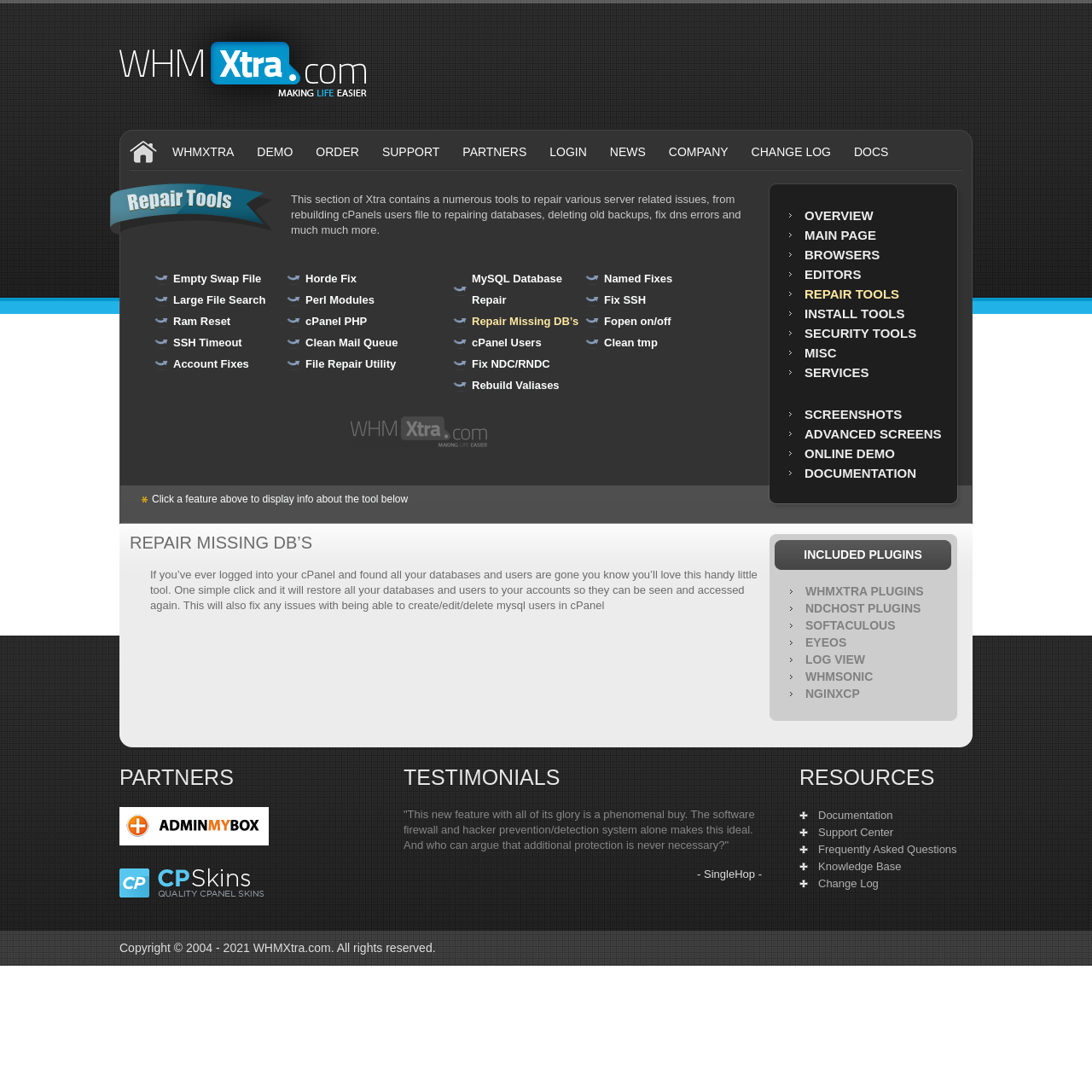Extract the main title from the webpage and generate its text.

Ultimate Pro Suite Repairs